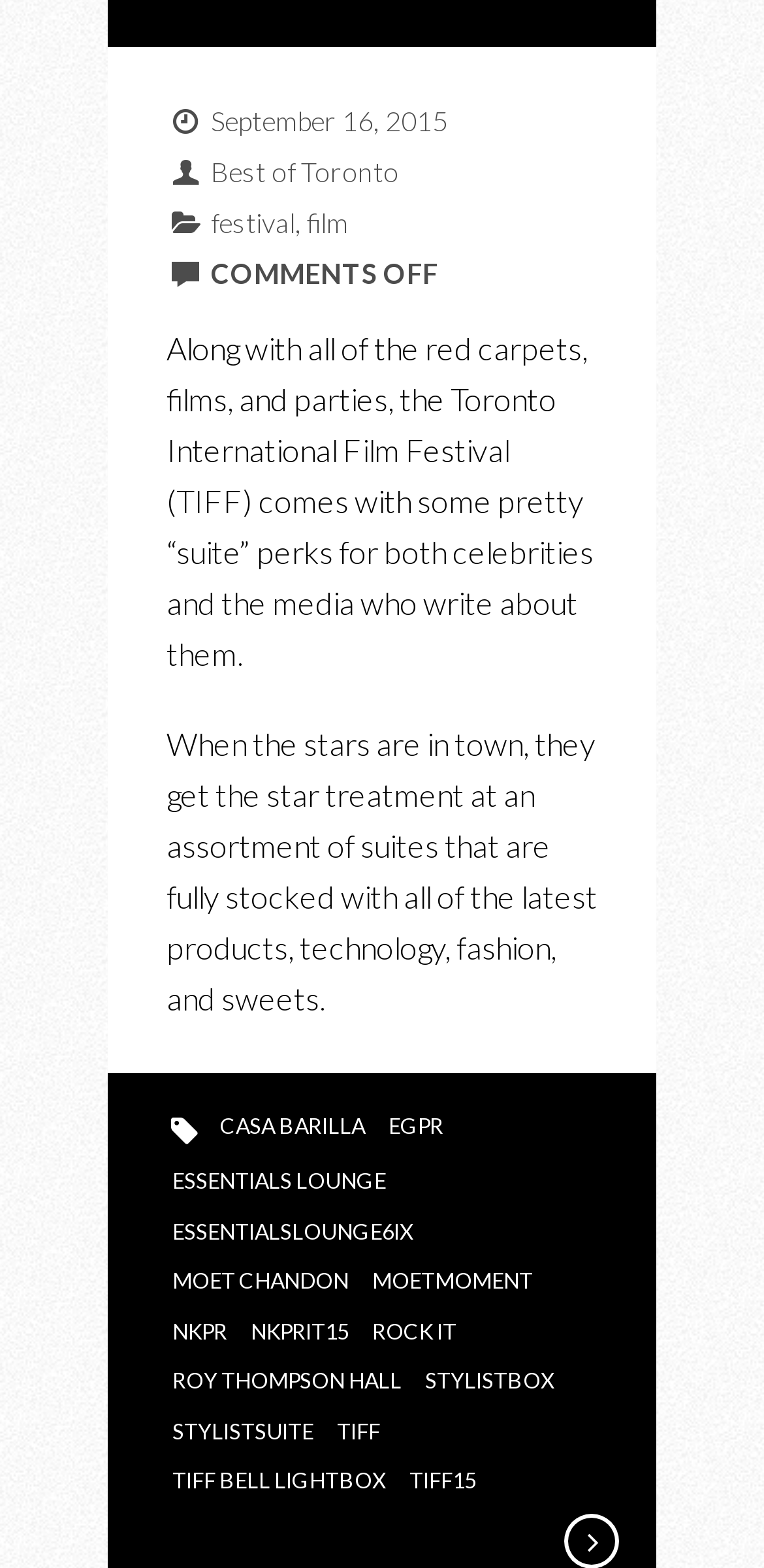Examine the screenshot and answer the question in as much detail as possible: How many links are related to TIFF?

After analyzing the webpage, I found three links related to TIFF: 'TIFF', 'TIFF BELL LIGHTBOX', and 'TIFF15'. These links are likely related to the Toronto International Film Festival.